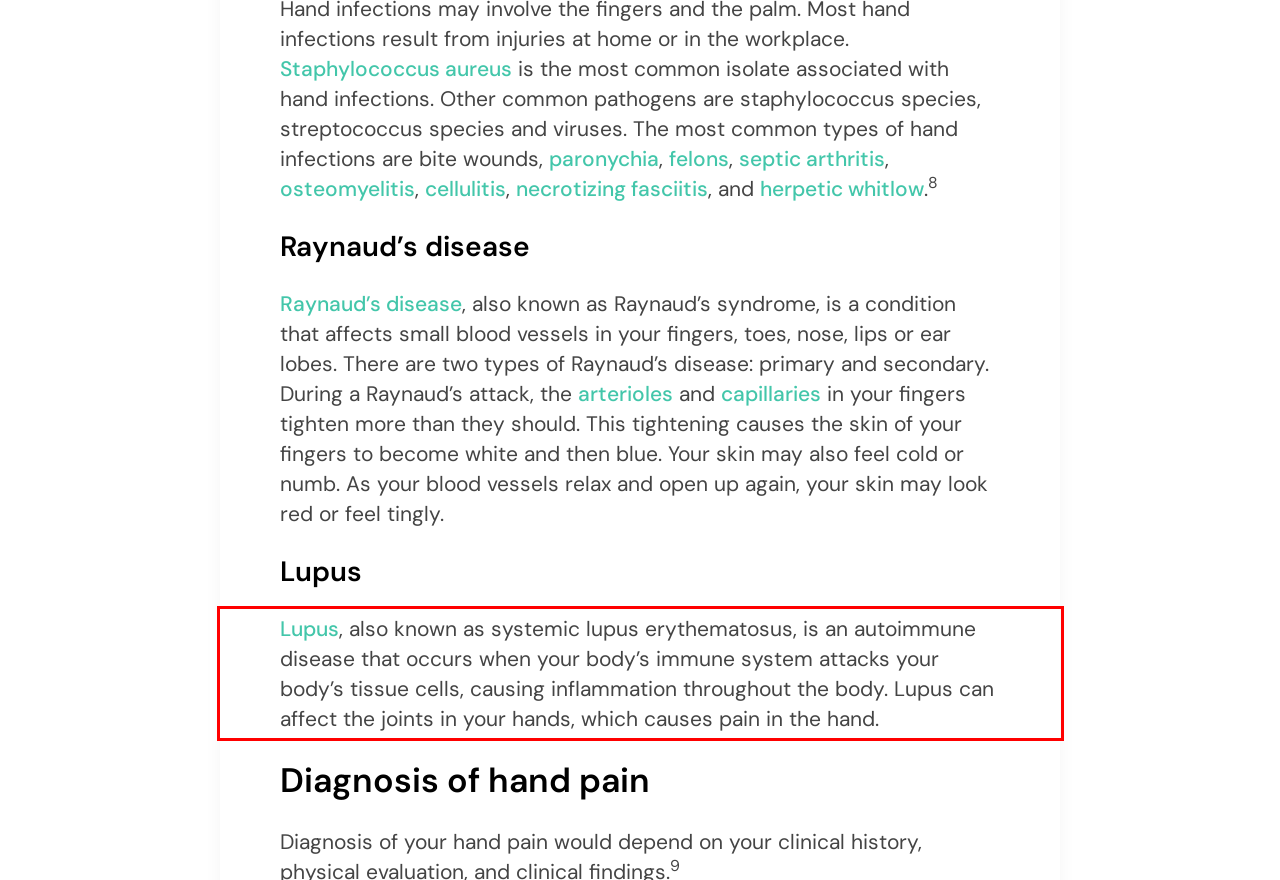Using the provided webpage screenshot, recognize the text content in the area marked by the red bounding box.

Lupus, also known as systemic lupus erythematosus, is an autoimmune disease that occurs when your body’s immune system attacks your body’s tissue cells, causing inflammation throughout the body. Lupus can affect the joints in your hands, which causes pain in the hand.